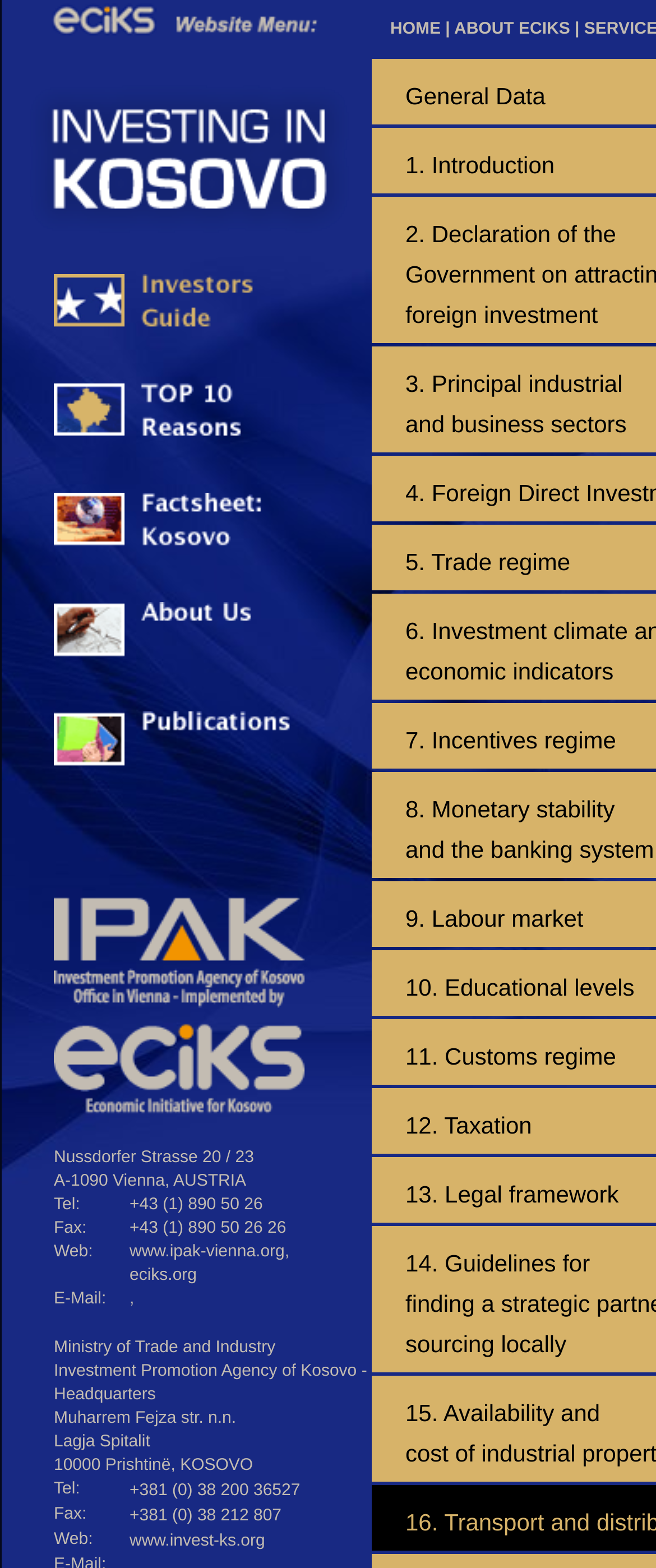Identify the bounding box for the described UI element. Provide the coordinates in (top-left x, top-left y, bottom-right x, bottom-right y) format with values ranging from 0 to 1: www.ipak-vienna.org

[0.197, 0.793, 0.434, 0.804]